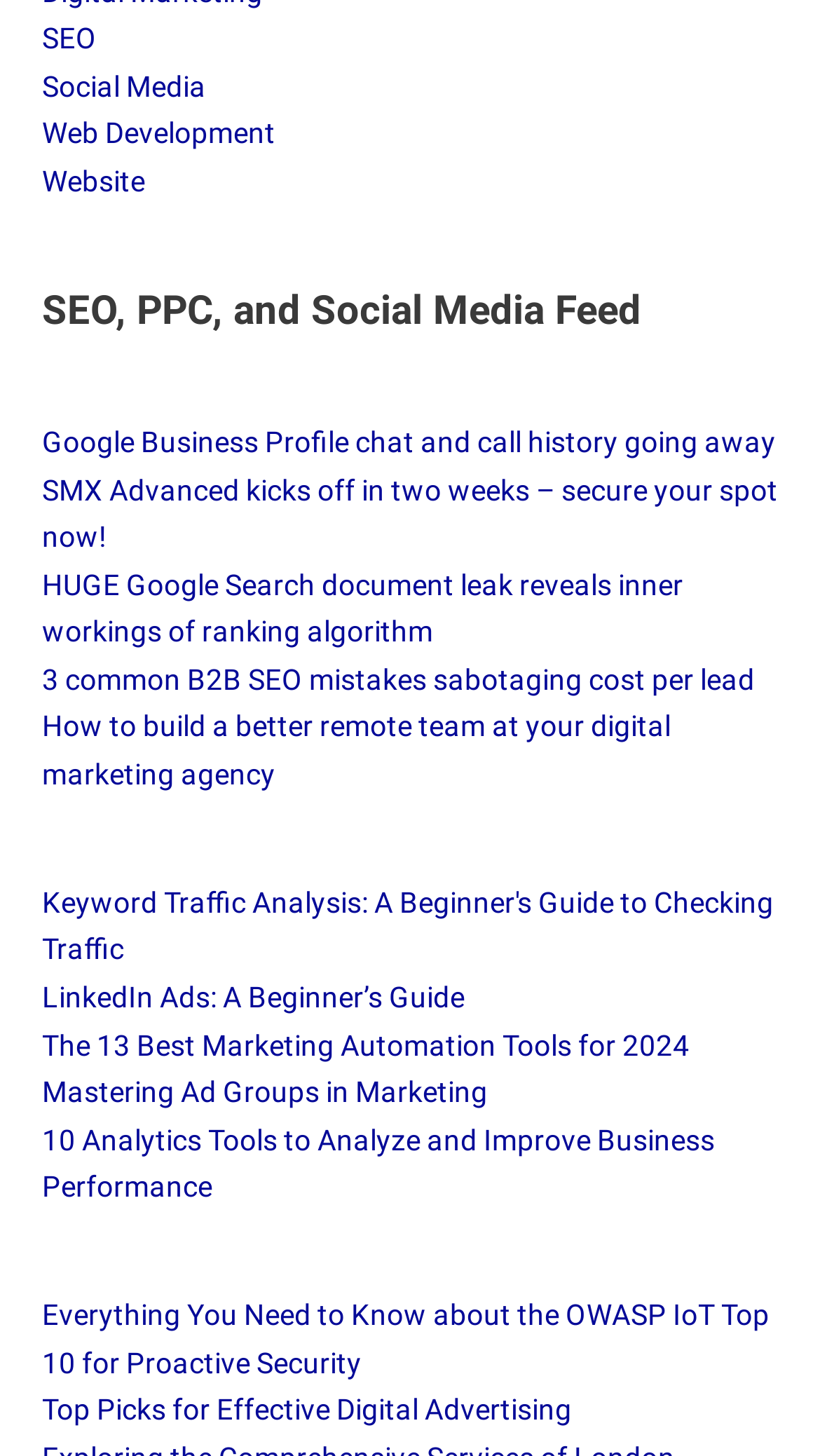Is the webpage related to marketing?
Look at the image and answer the question using a single word or phrase.

Yes